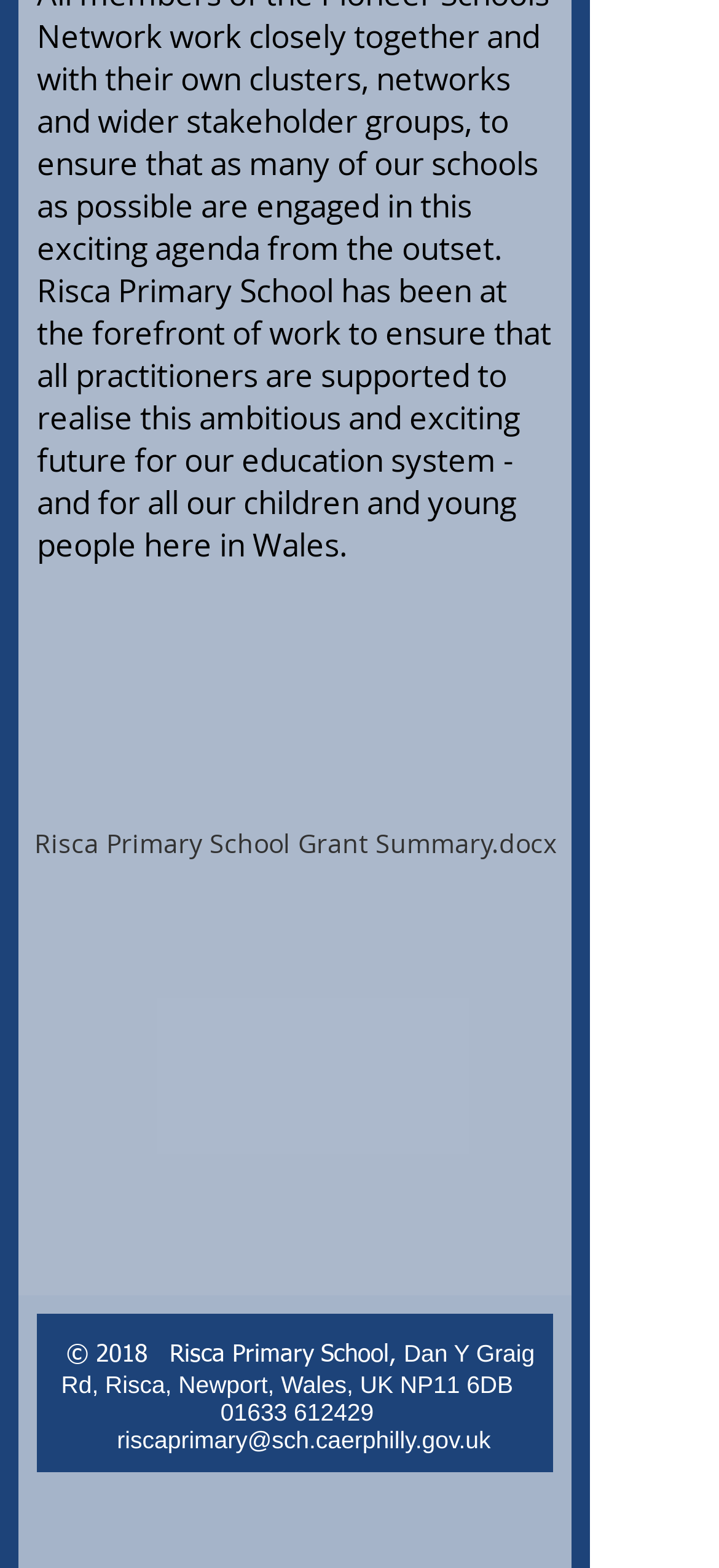What type of file is available for download? Look at the image and give a one-word or short phrase answer.

docx